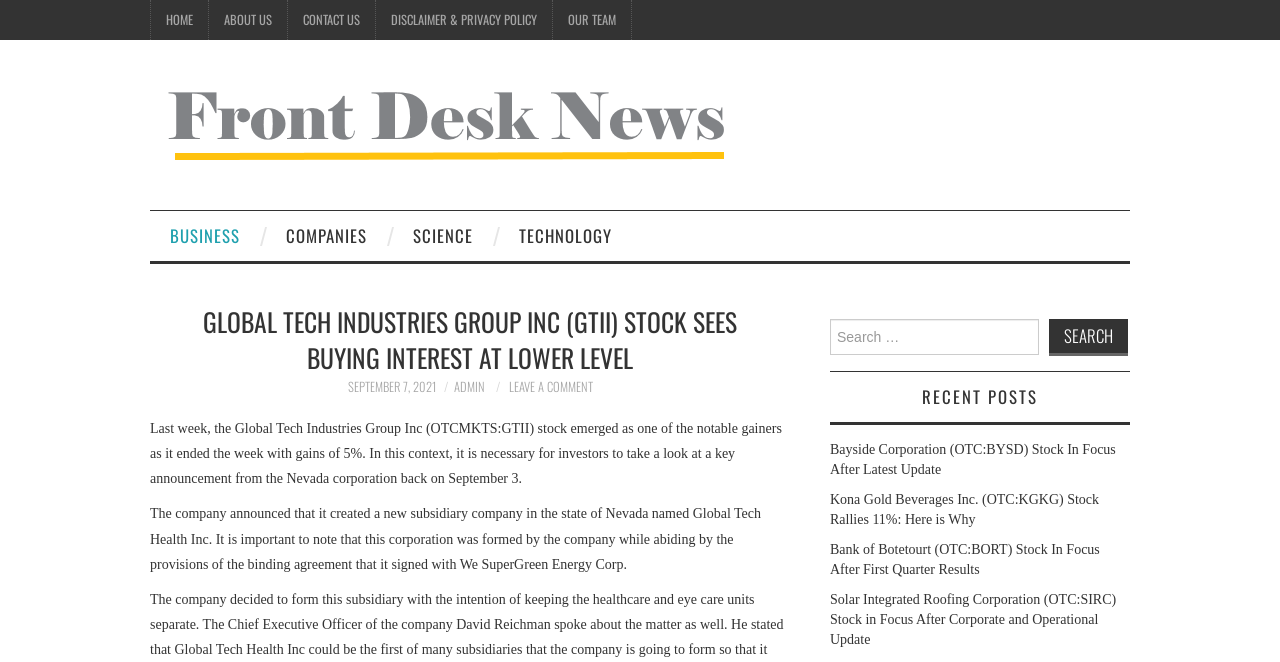Pinpoint the bounding box coordinates of the element to be clicked to execute the instruction: "View the DISCLAIMER & PRIVACY POLICY page".

[0.294, 0.0, 0.431, 0.06]